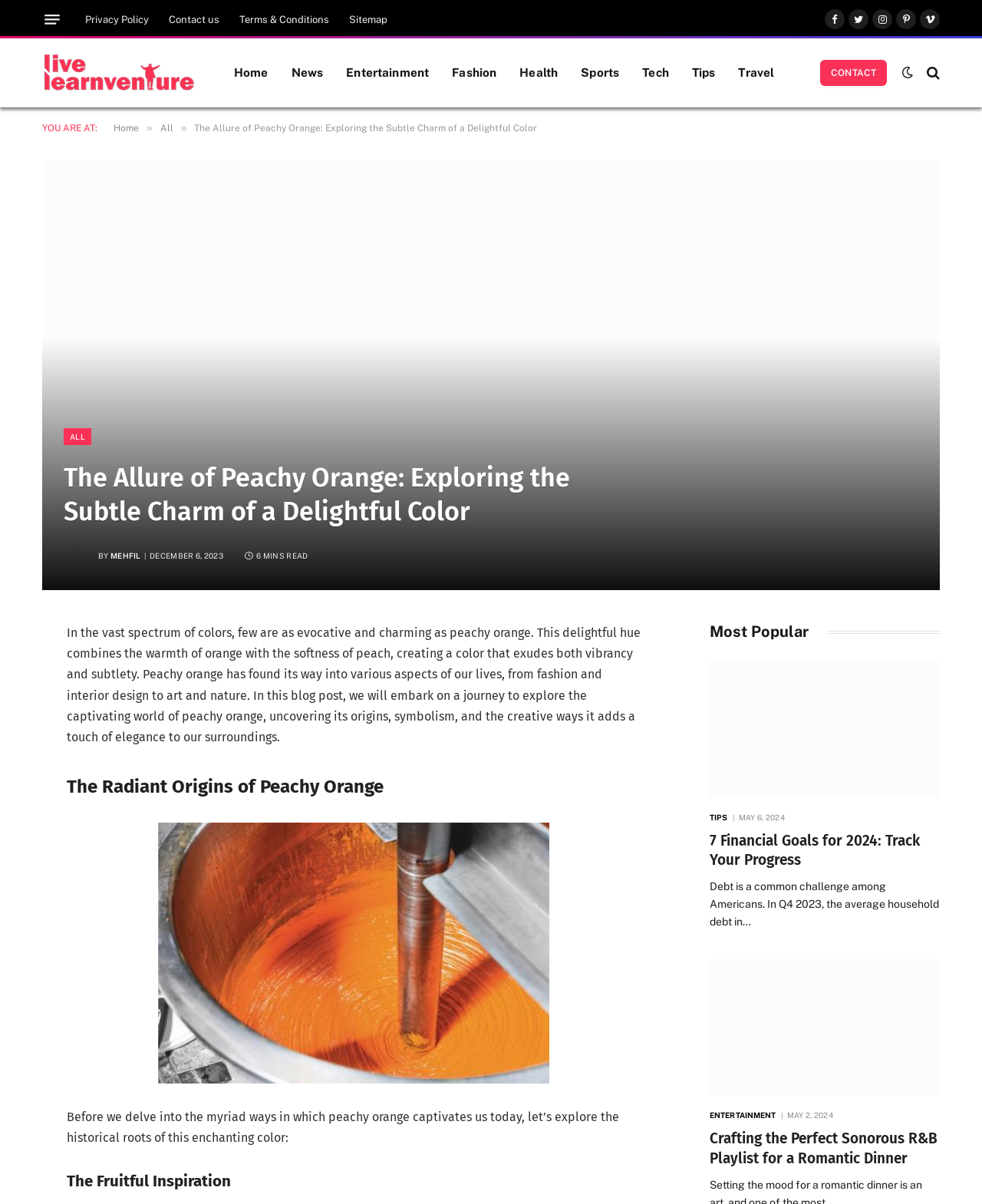Determine the bounding box coordinates for the clickable element required to fulfill the instruction: "Click the 'Menu' button". Provide the coordinates as four float numbers between 0 and 1, i.e., [left, top, right, bottom].

[0.046, 0.005, 0.061, 0.026]